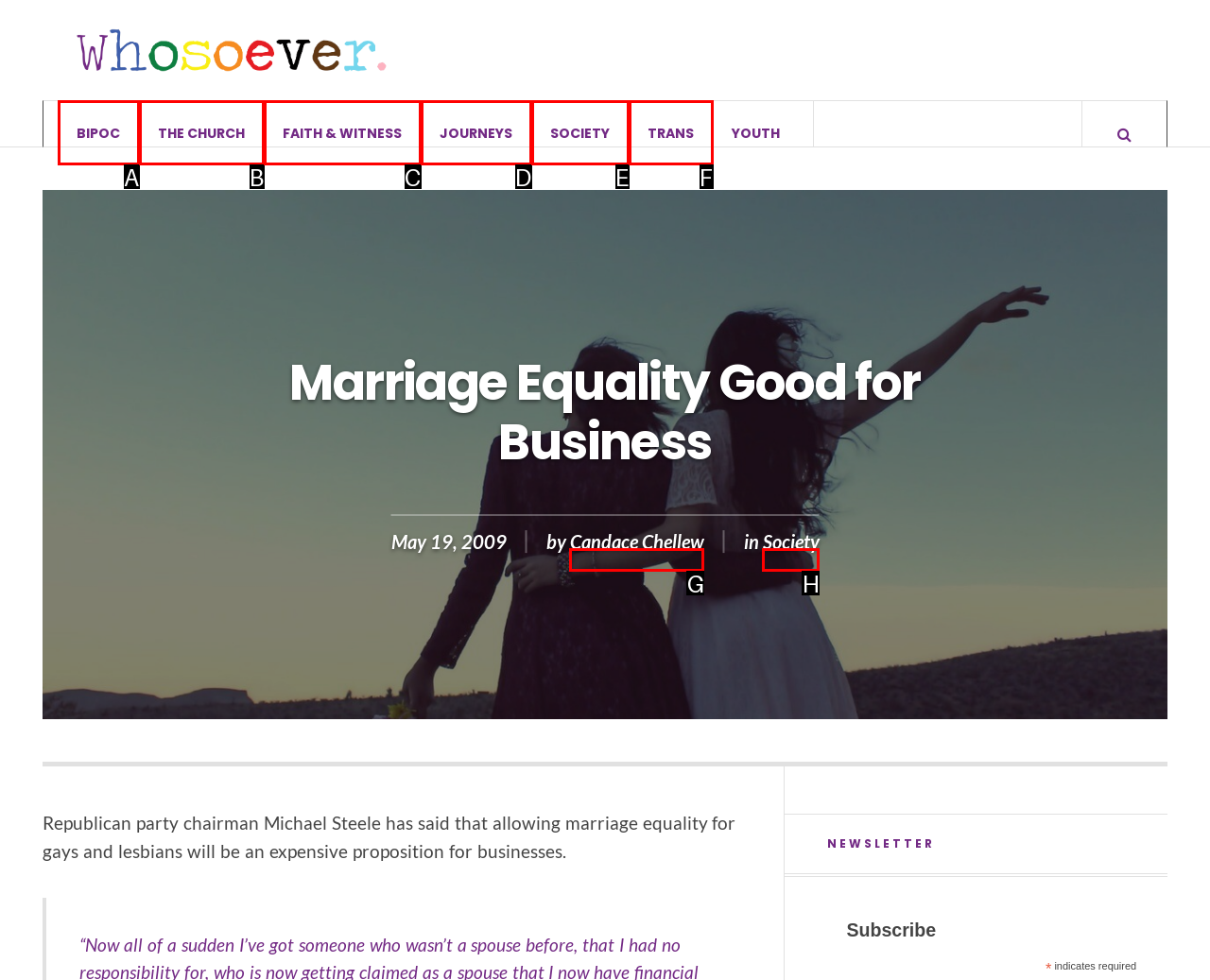Identify the correct lettered option to click in order to perform this task: Read the article by Candace Chellew. Respond with the letter.

G